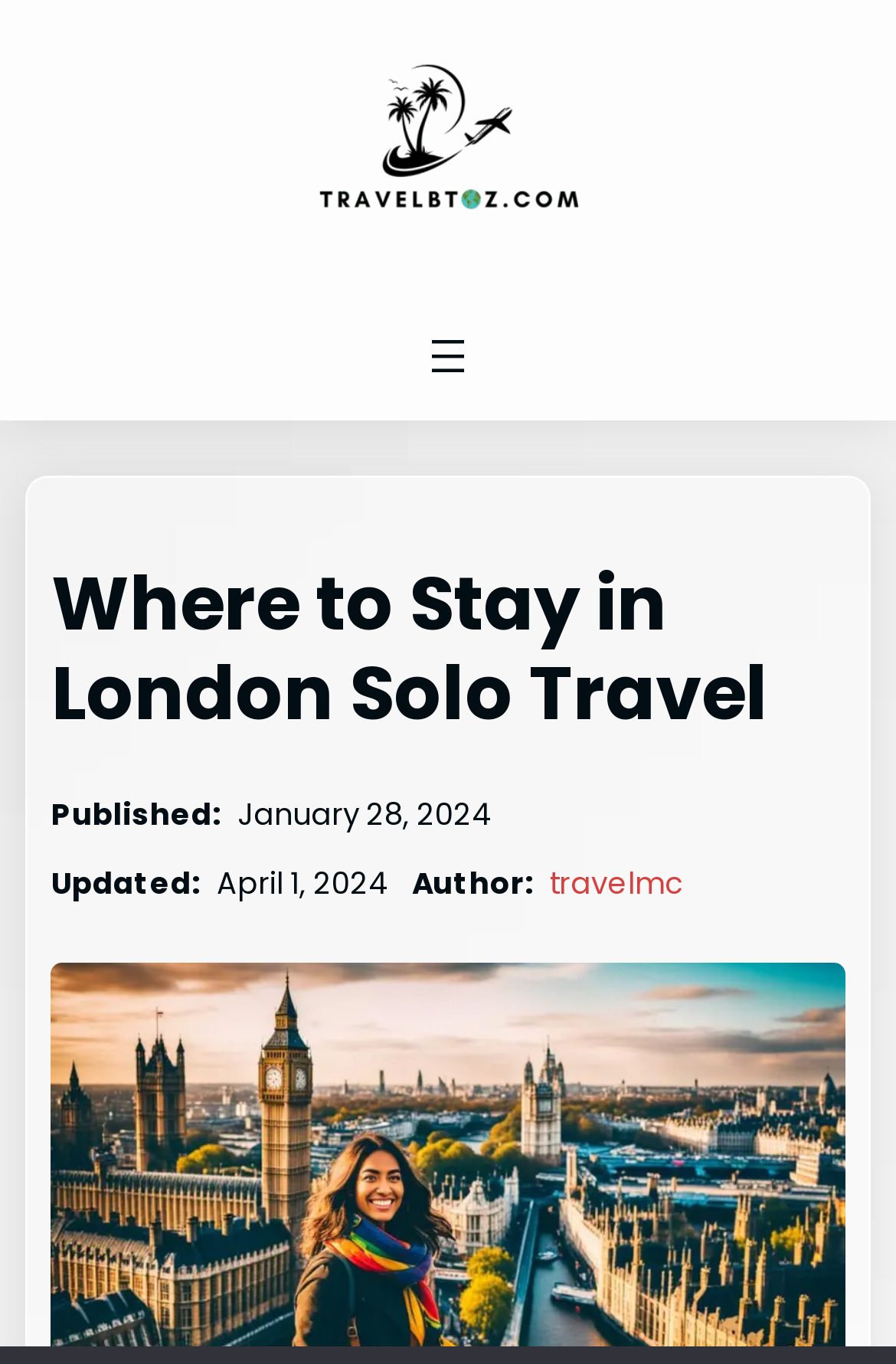Identify the main title of the webpage and generate its text content.

Where to Stay in London Solo Travel